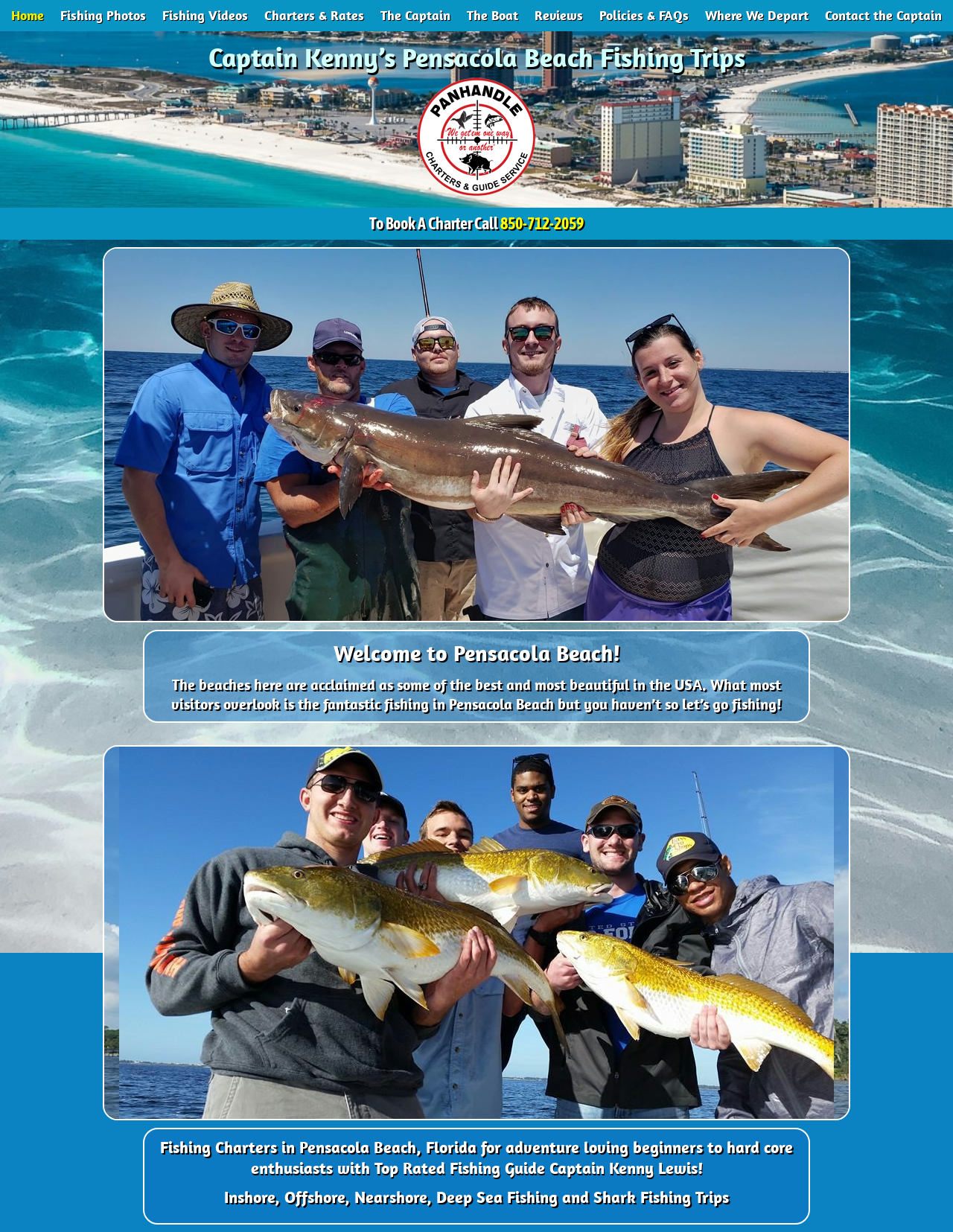Please locate the bounding box coordinates of the element that should be clicked to achieve the given instruction: "Click on Home".

[0.012, 0.008, 0.046, 0.022]